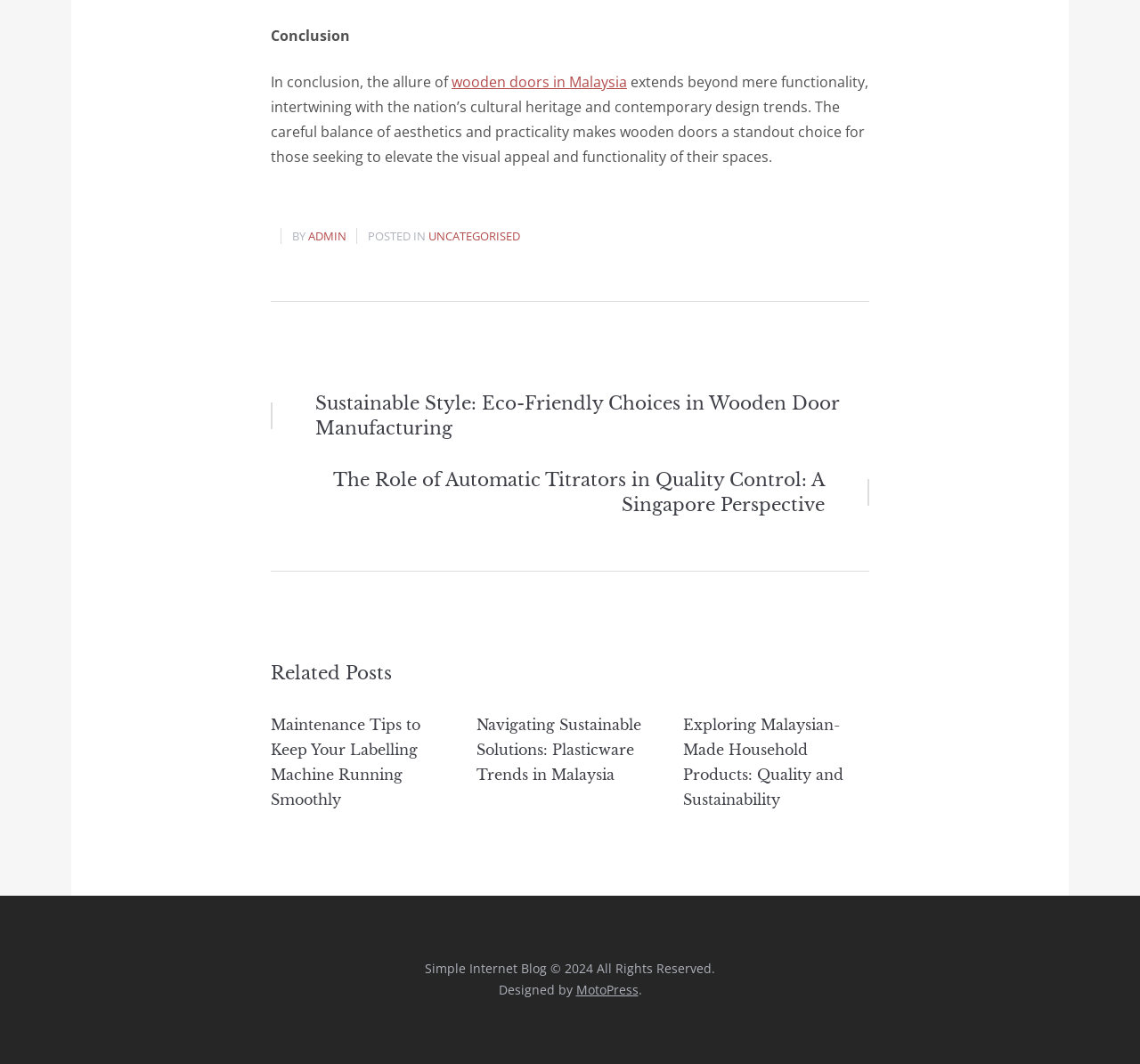Locate the bounding box coordinates for the element described below: "admin". The coordinates must be four float values between 0 and 1, formatted as [left, top, right, bottom].

[0.27, 0.214, 0.304, 0.229]